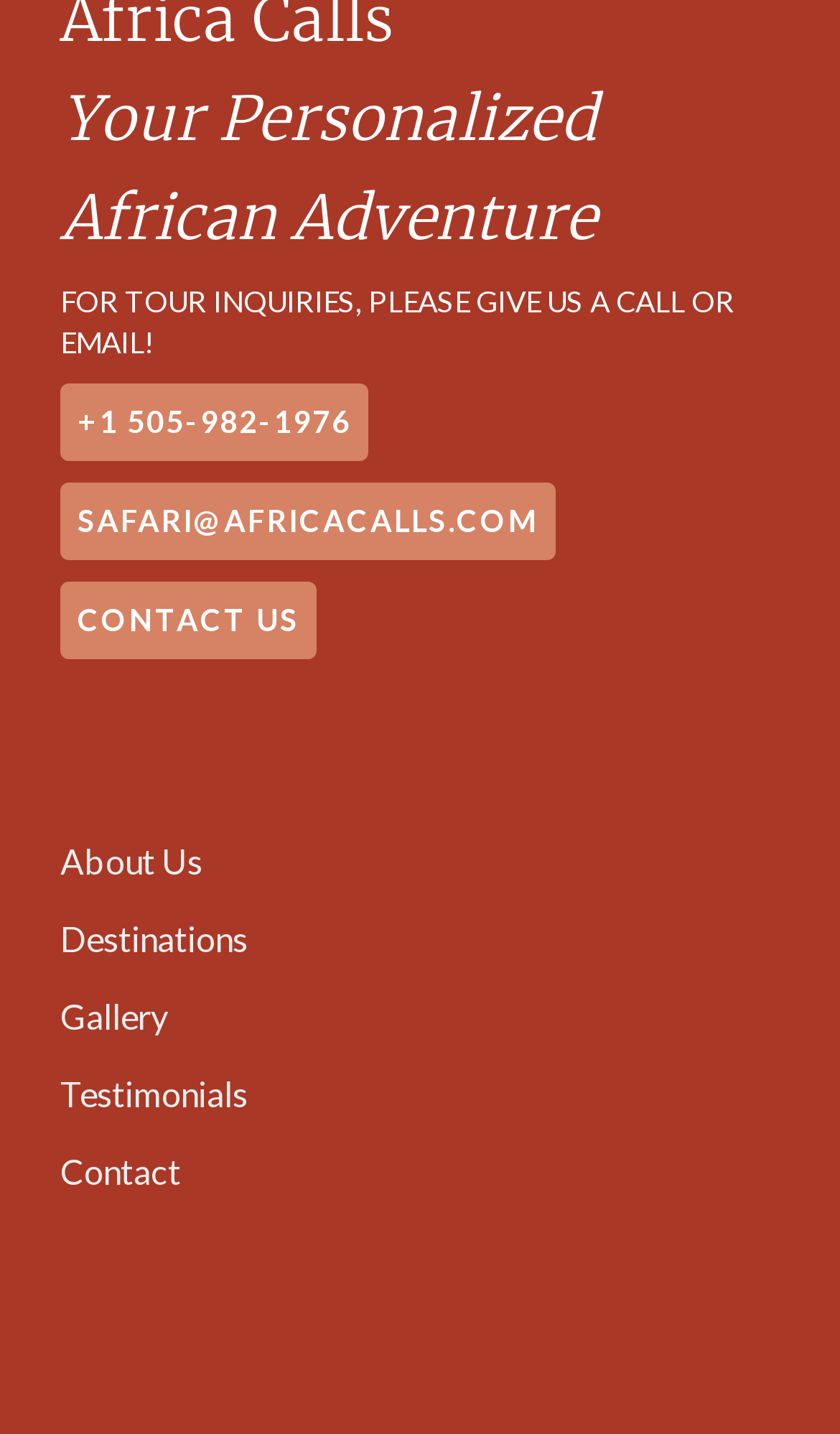Determine the bounding box coordinates of the area to click in order to meet this instruction: "Call the phone number".

[0.072, 0.267, 0.438, 0.321]